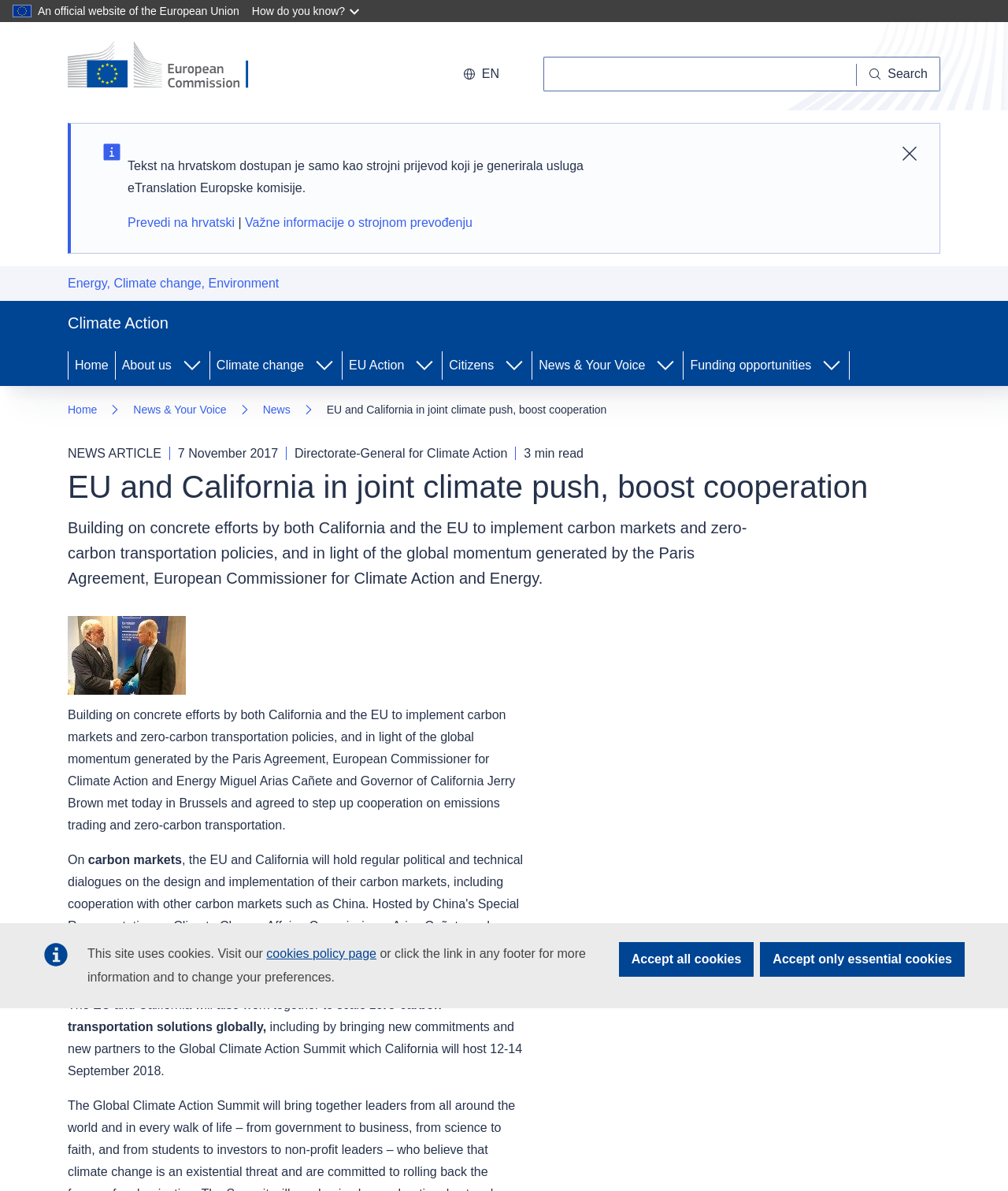Locate the bounding box coordinates of the area you need to click to fulfill this instruction: 'Go to Home page'. The coordinates must be in the form of four float numbers ranging from 0 to 1: [left, top, right, bottom].

[0.067, 0.034, 0.269, 0.077]